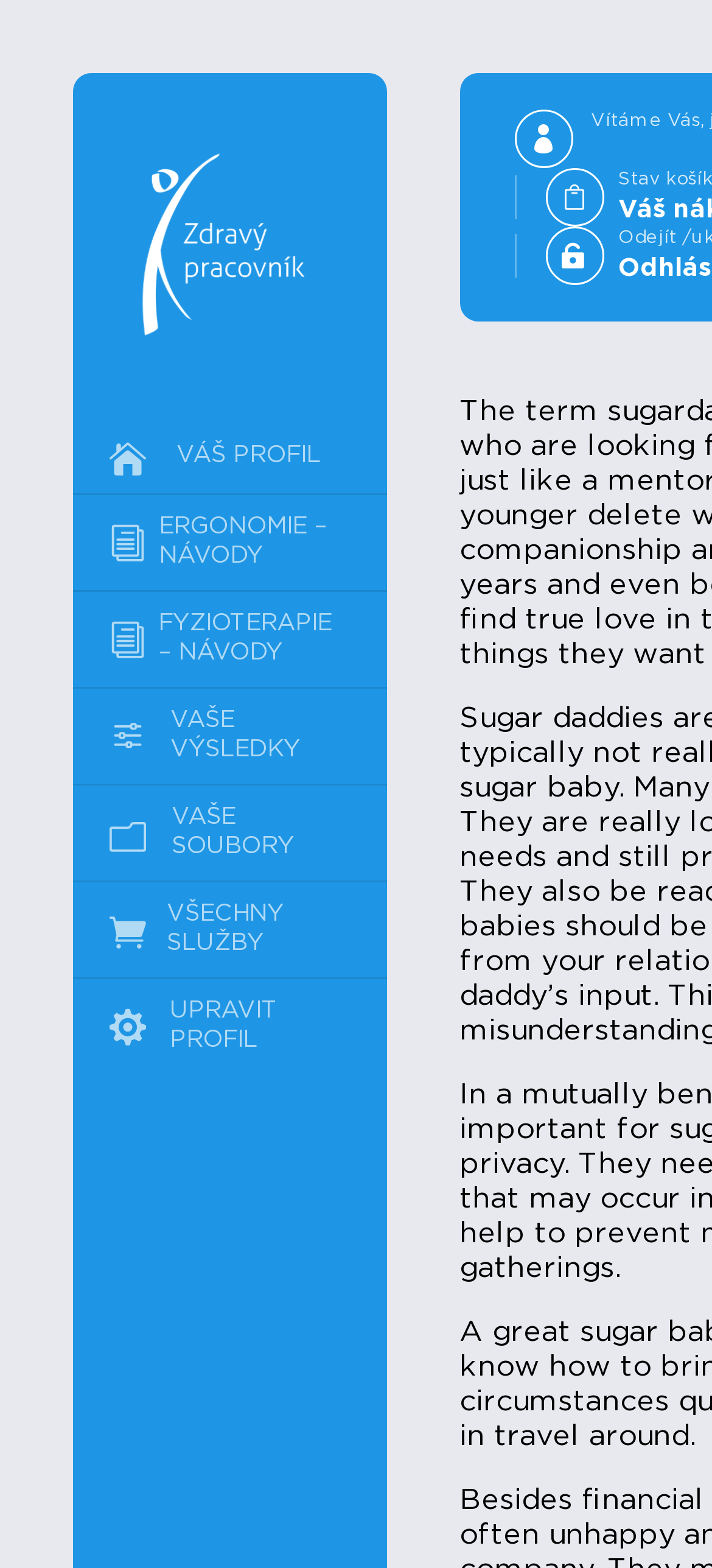How many links are in the top navigation bar?
Look at the image and respond with a single word or a short phrase.

7